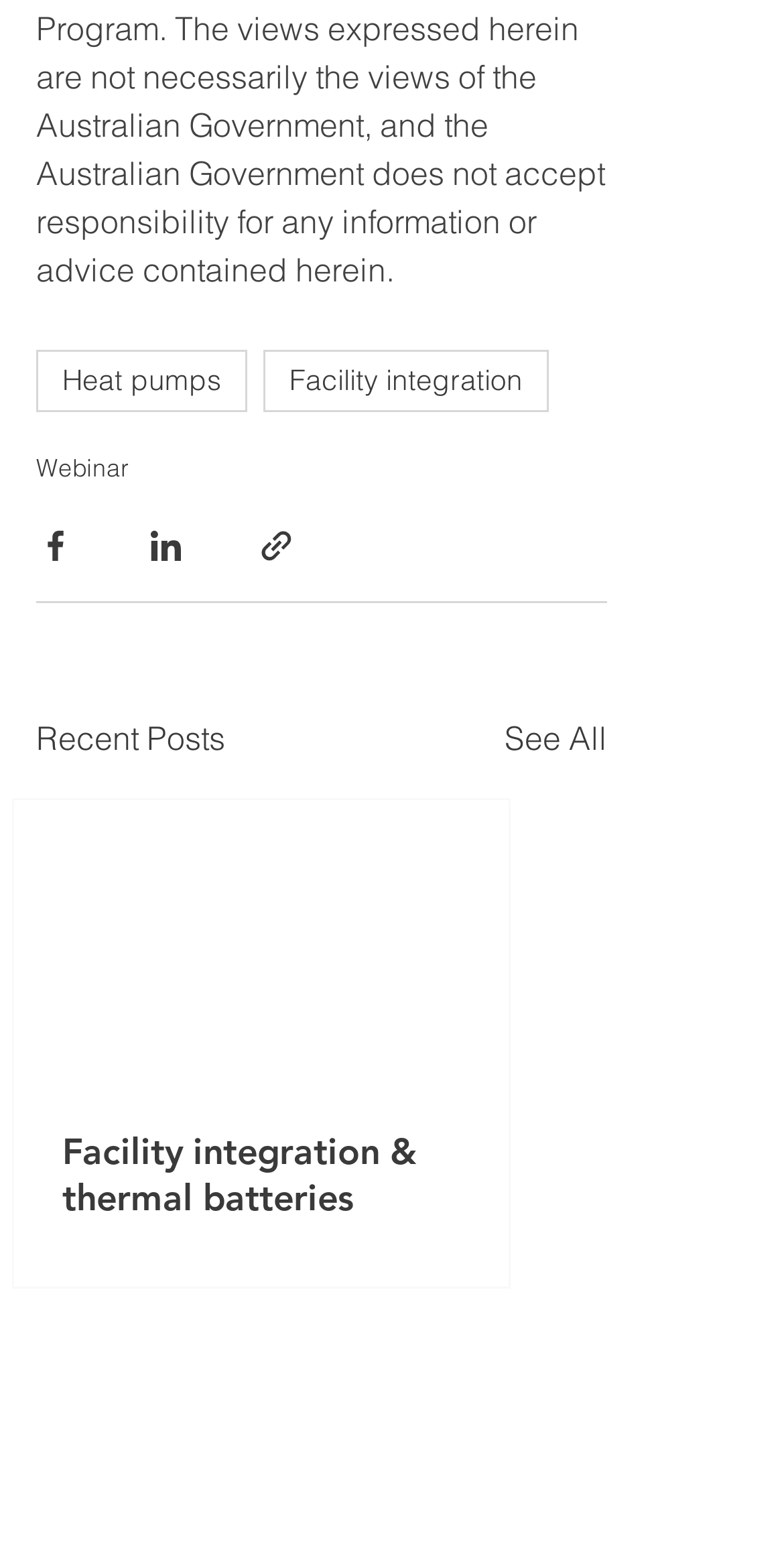What is the topic of the article with the link 'Facility integration & thermal batteries'?
Please answer the question with a single word or phrase, referencing the image.

Facility integration and thermal batteries